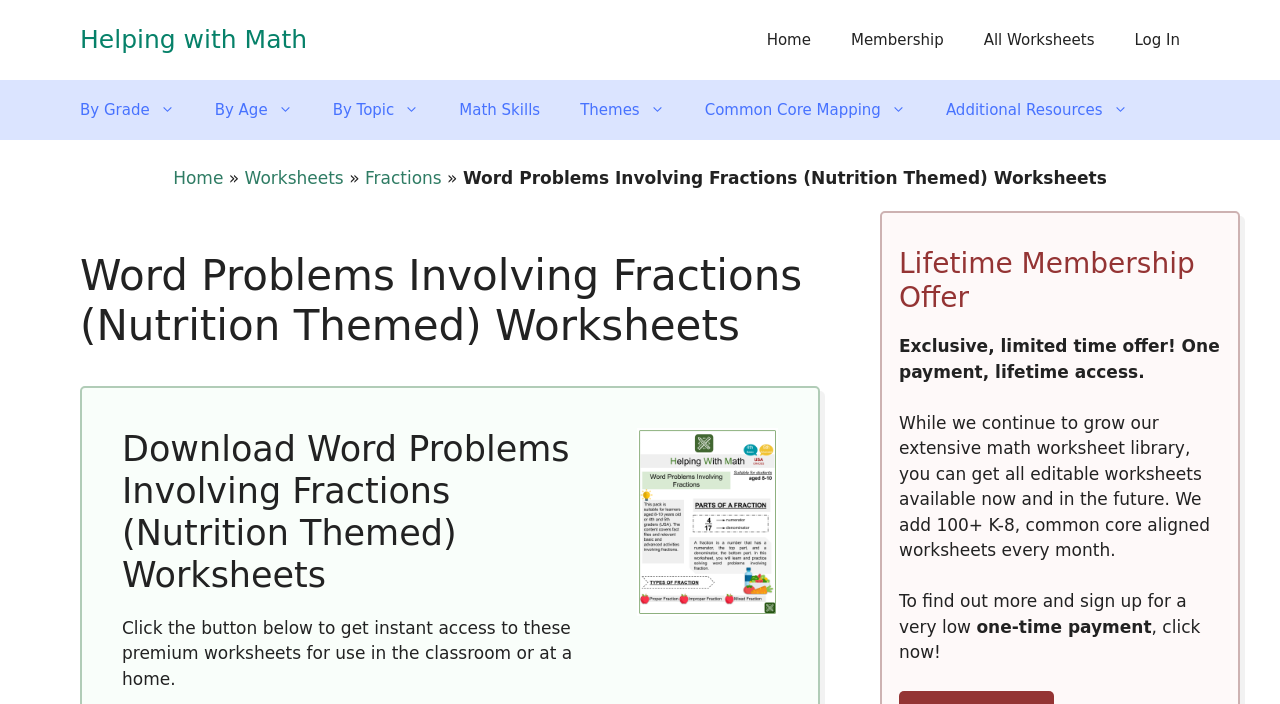Locate the bounding box coordinates of the UI element described by: "End Of Year Test Booklets". Provide the coordinates as four float numbers between 0 and 1, formatted as [left, top, right, bottom].

[0.273, 0.364, 0.494, 0.418]